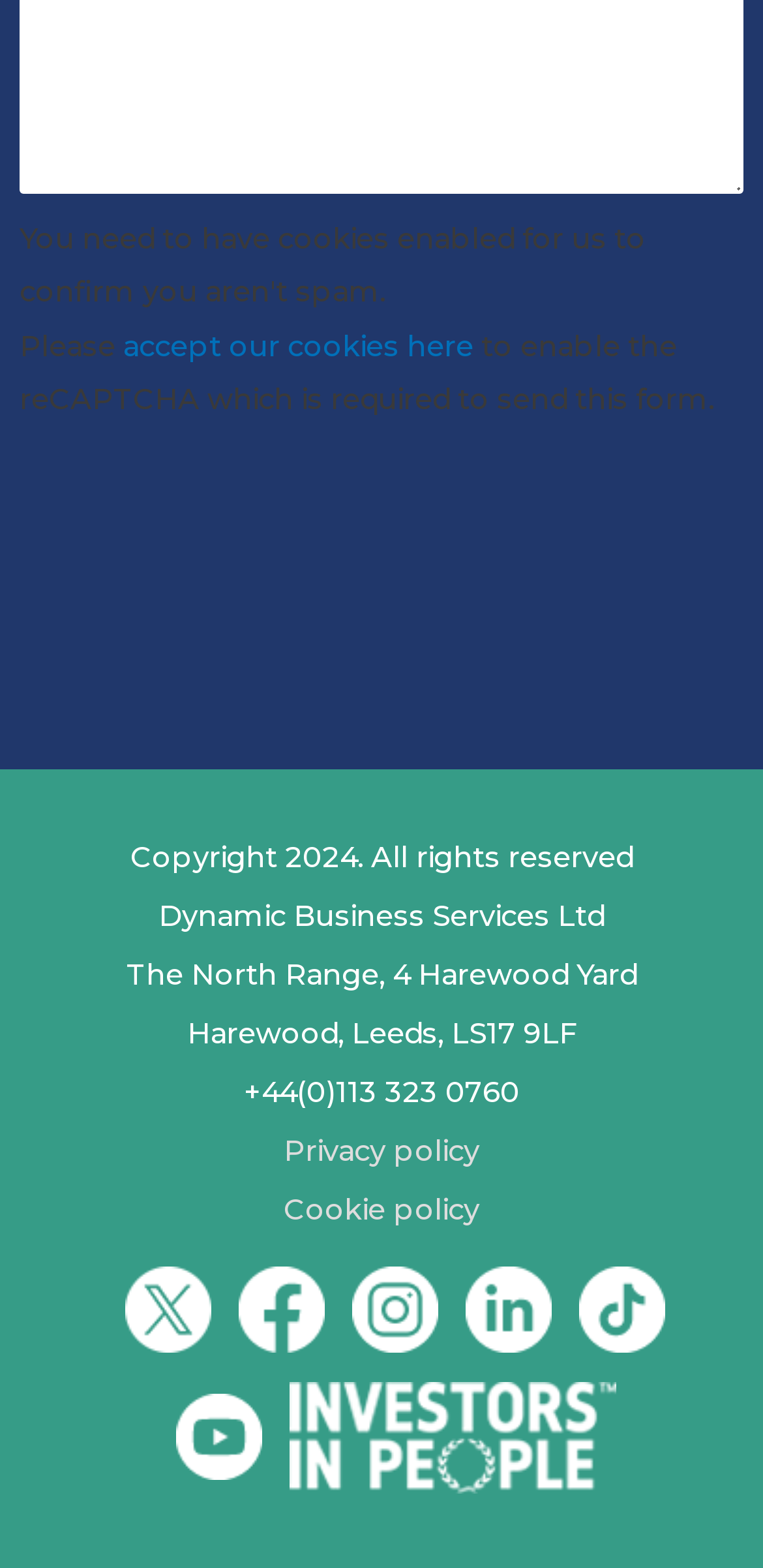What is the link to the privacy policy?
Refer to the screenshot and answer in one word or phrase.

Privacy policy